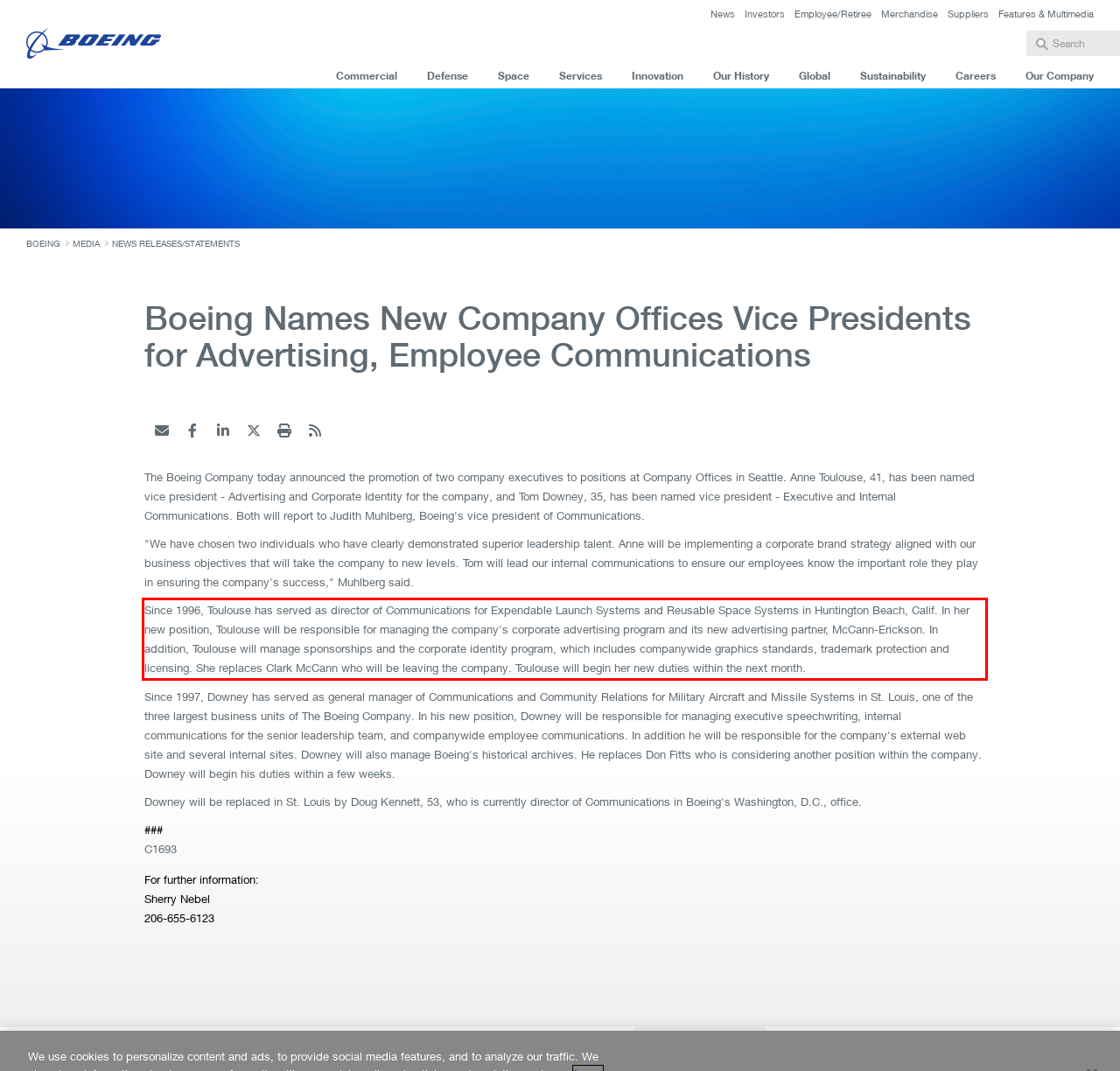Identify and extract the text within the red rectangle in the screenshot of the webpage.

Since 1996, Toulouse has served as director of Communications for Expendable Launch Systems and Reusable Space Systems in Huntington Beach, Calif. In her new position, Toulouse will be responsible for managing the company's corporate advertising program and its new advertising partner, McCann-Erickson. In addition, Toulouse will manage sponsorships and the corporate identity program, which includes companywide graphics standards, trademark protection and licensing. She replaces Clark McCann who will be leaving the company. Toulouse will begin her new duties within the next month.